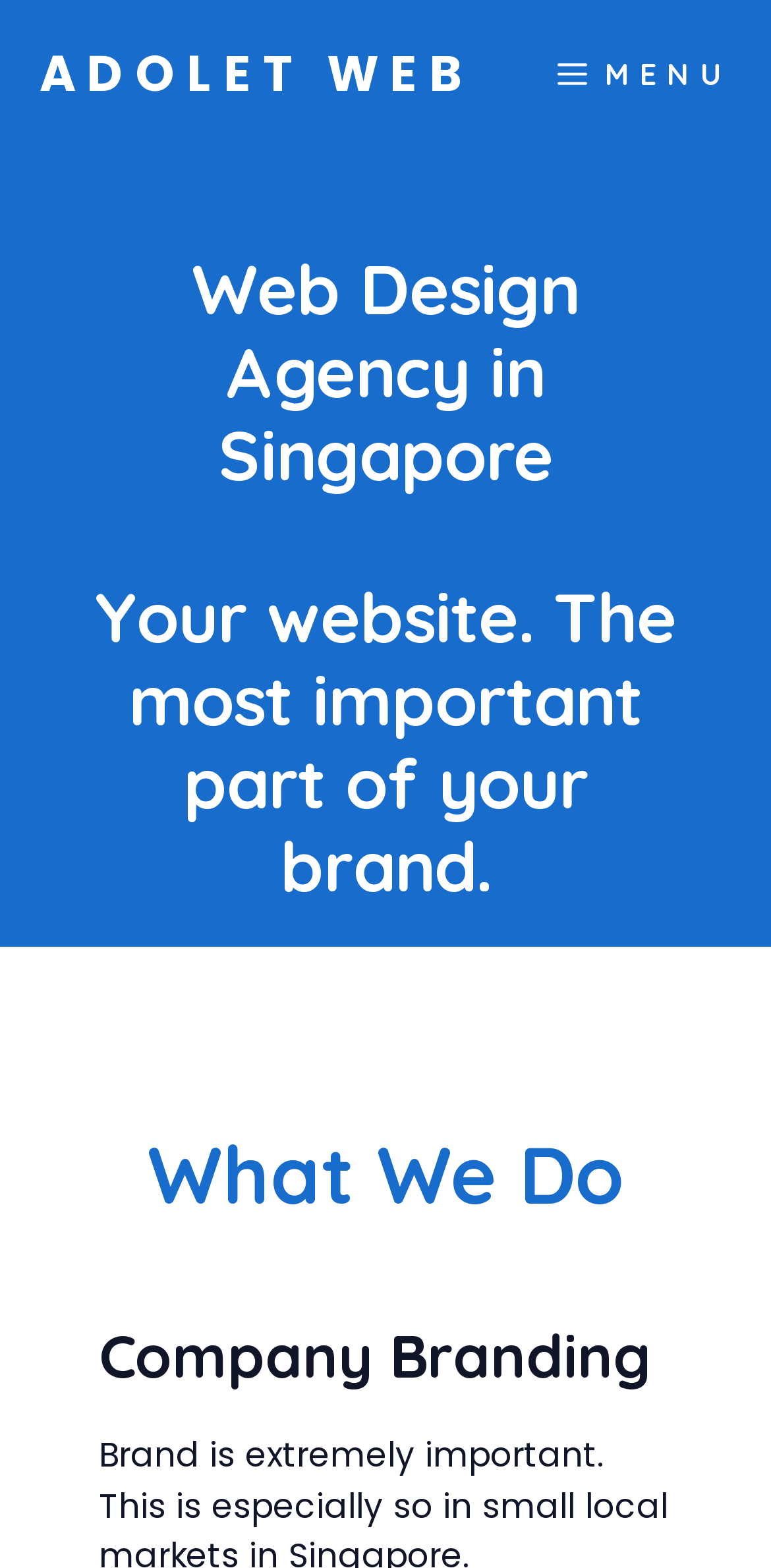Use a single word or phrase to respond to the question:
What is the width of the primary navigation menu?

Full width